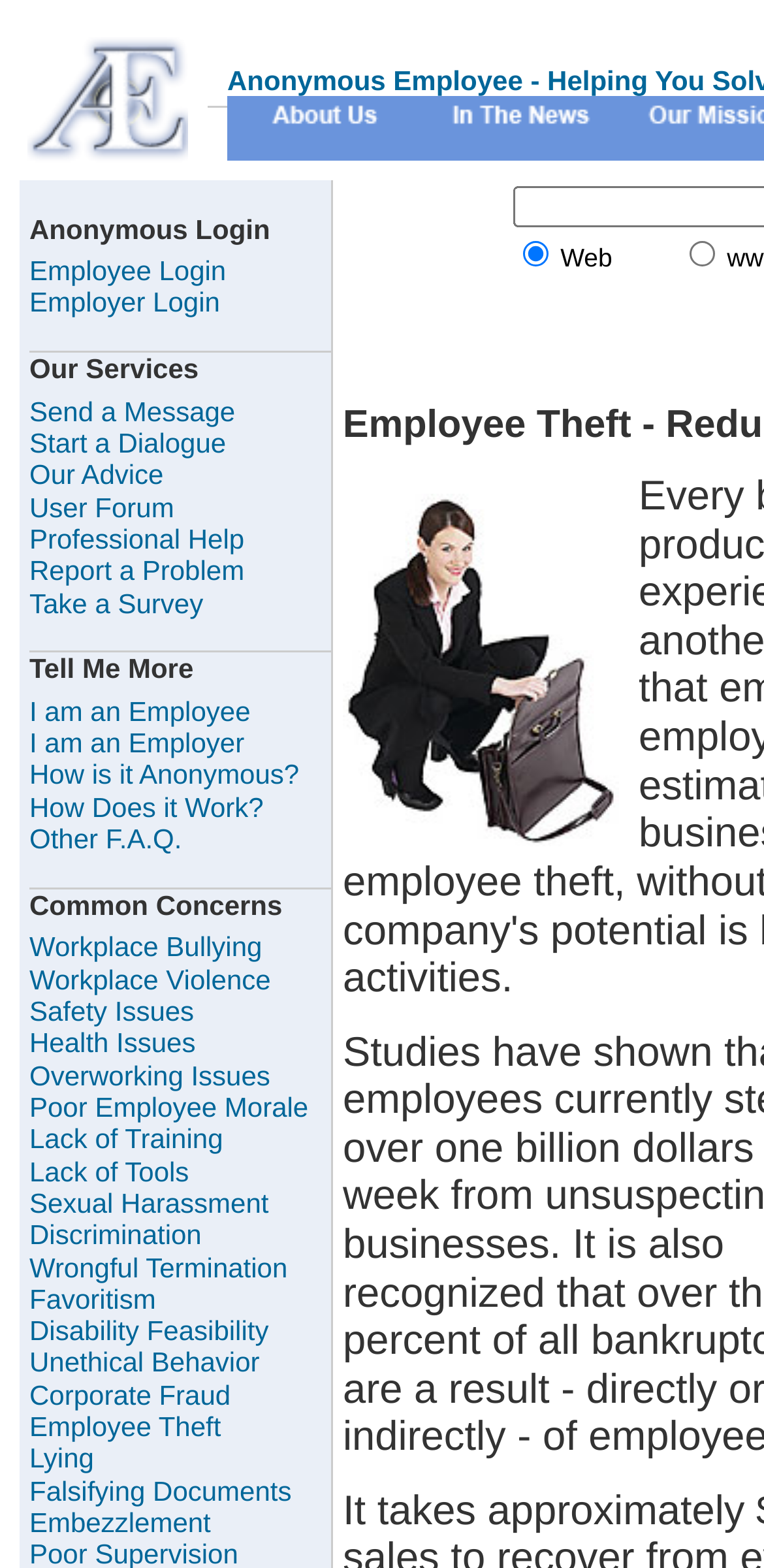Determine the bounding box coordinates in the format (top-left x, top-left y, bottom-right x, bottom-right y). Ensure all values are floating point numbers between 0 and 1. Identify the bounding box of the UI element described by: Safety Issues

[0.038, 0.635, 0.254, 0.655]